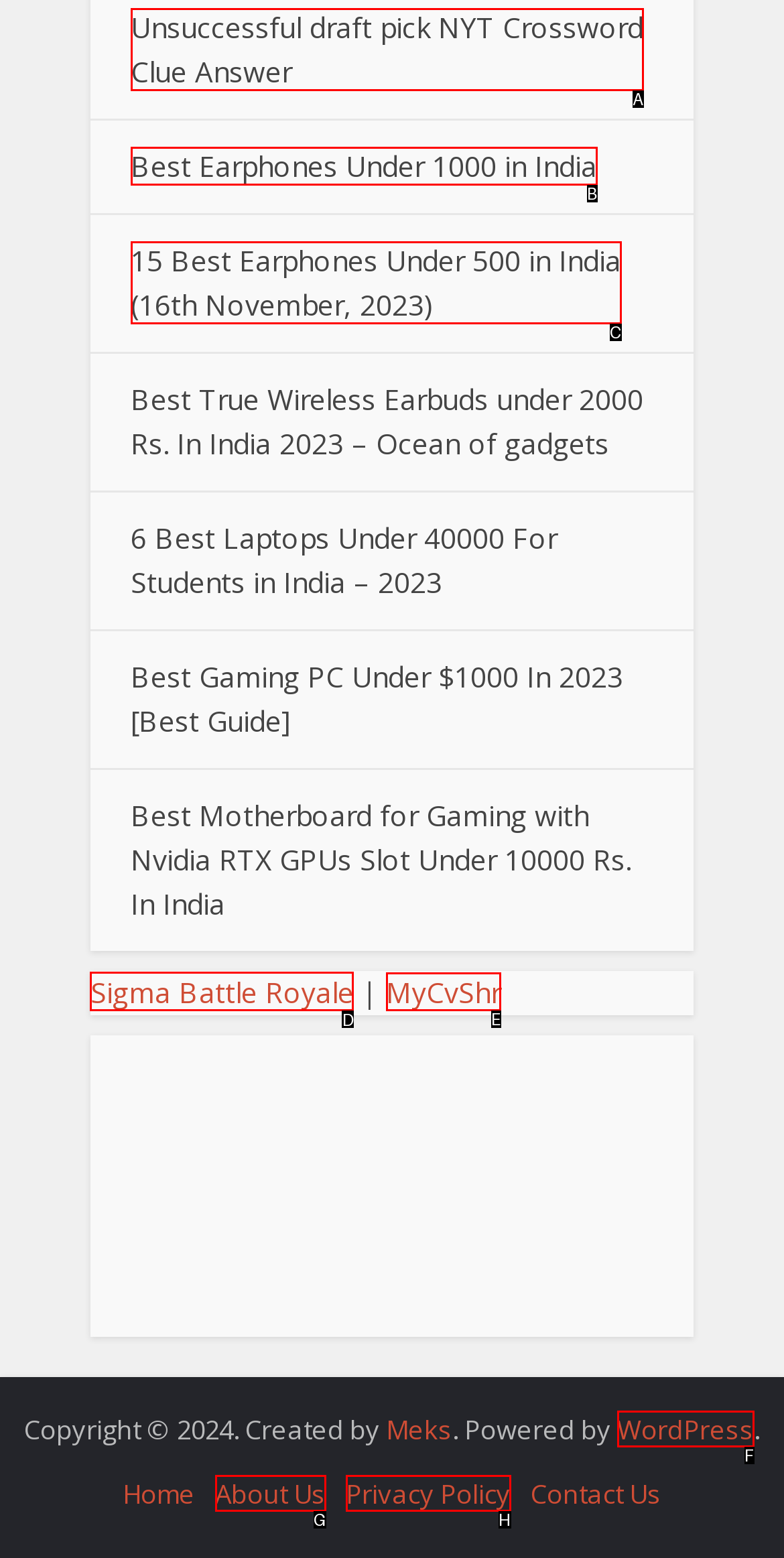Tell me the letter of the correct UI element to click for this instruction: Read about the Sigma Battle Royale. Answer with the letter only.

D